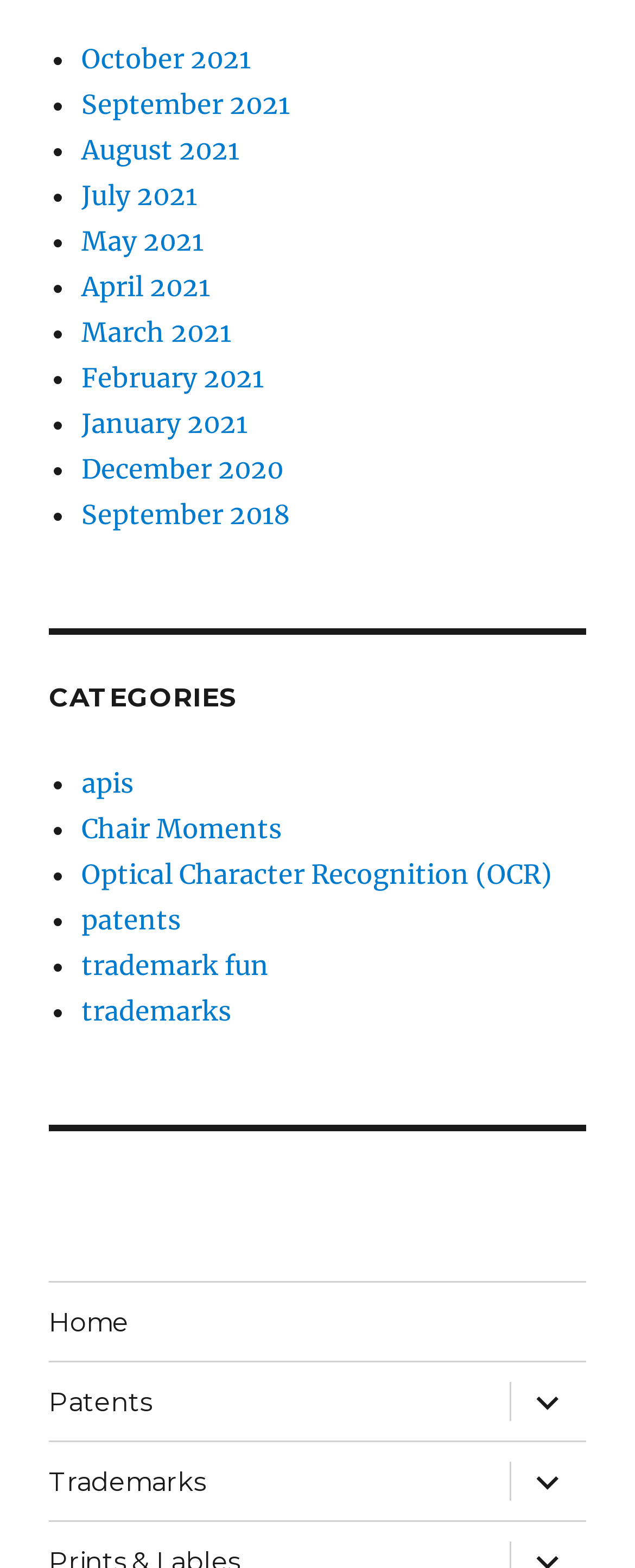What is the earliest month listed in the archives? Look at the image and give a one-word or short phrase answer.

September 2018